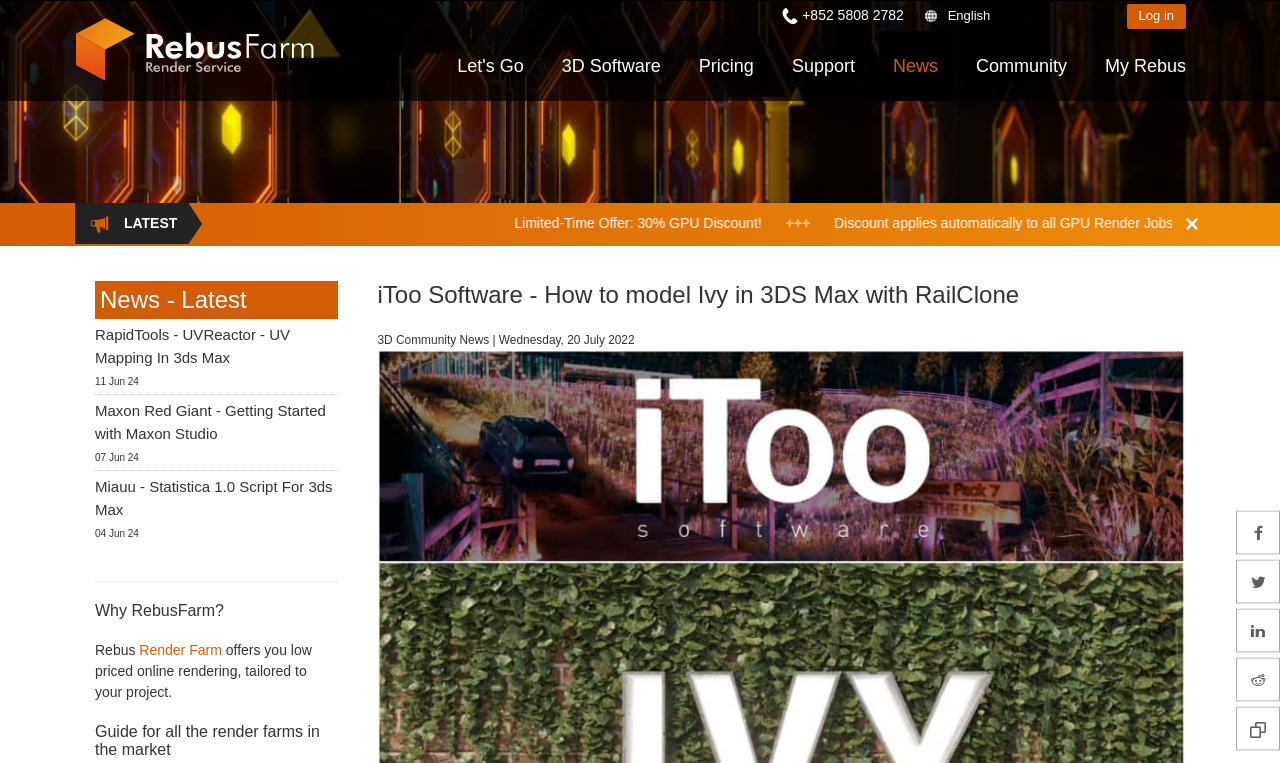What is the topic of the news section?
Please analyze the image and answer the question with as much detail as possible.

The topic of the news section can be found in the heading element 'News - Latest' and the subsequent links and StaticText elements which describe news related to the 3D community.